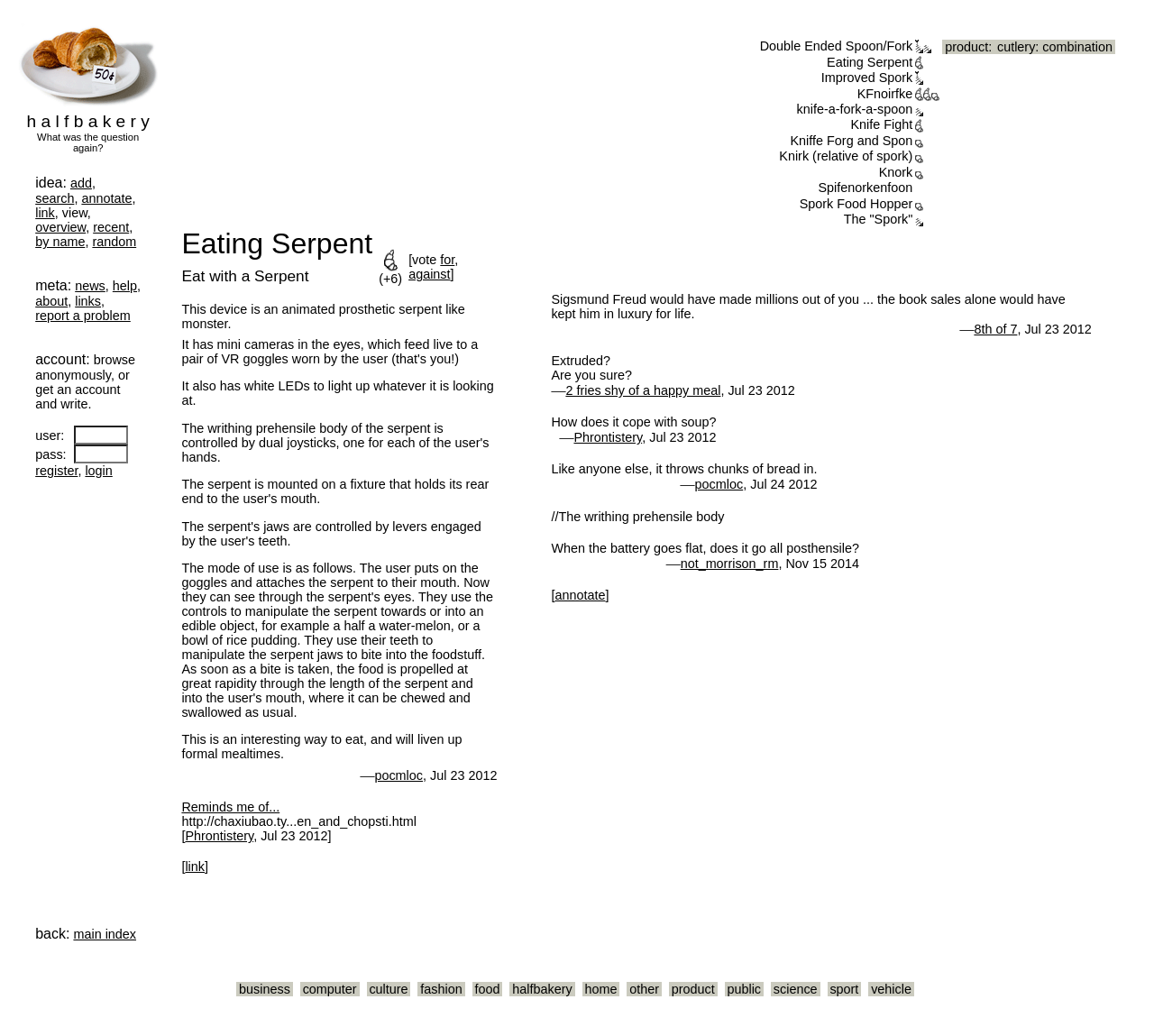Show the bounding box coordinates of the region that should be clicked to follow the instruction: "register."

[0.031, 0.448, 0.067, 0.461]